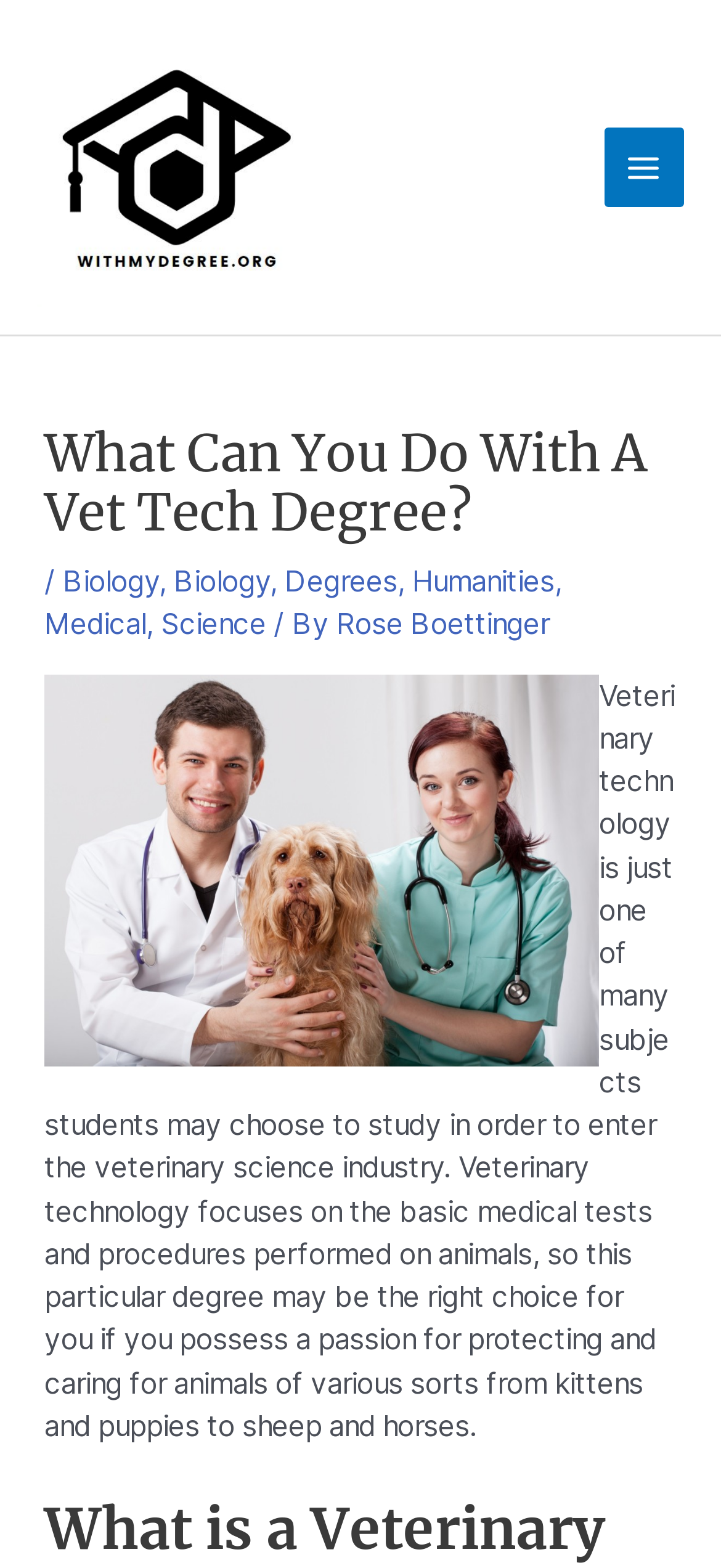Please pinpoint the bounding box coordinates for the region I should click to adhere to this instruction: "Click the MAIN MENU button".

[0.838, 0.081, 0.949, 0.132]